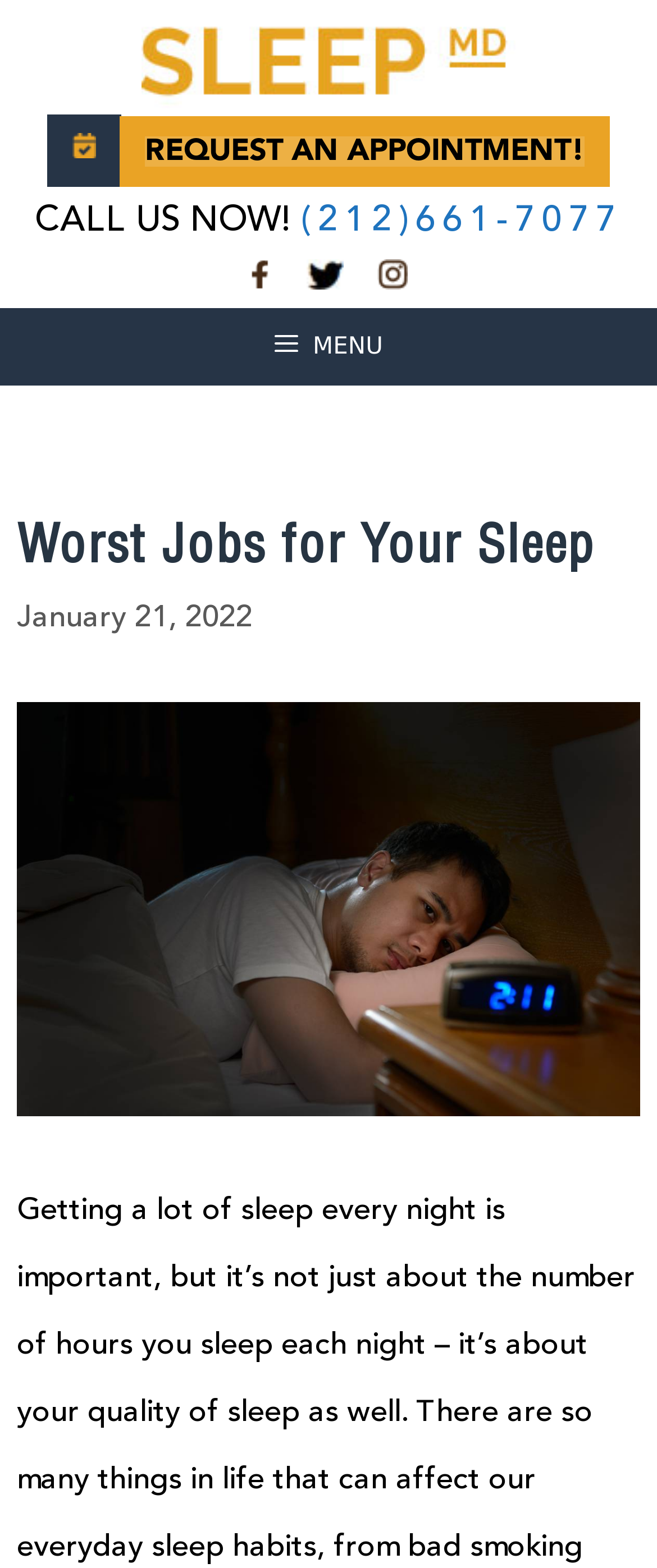Given the content of the image, can you provide a detailed answer to the question?
What is the name of the website?

I found the name of the website by looking at the top-left section of the webpage, where it says 'Sleep MD NYC' and has a logo next to it.